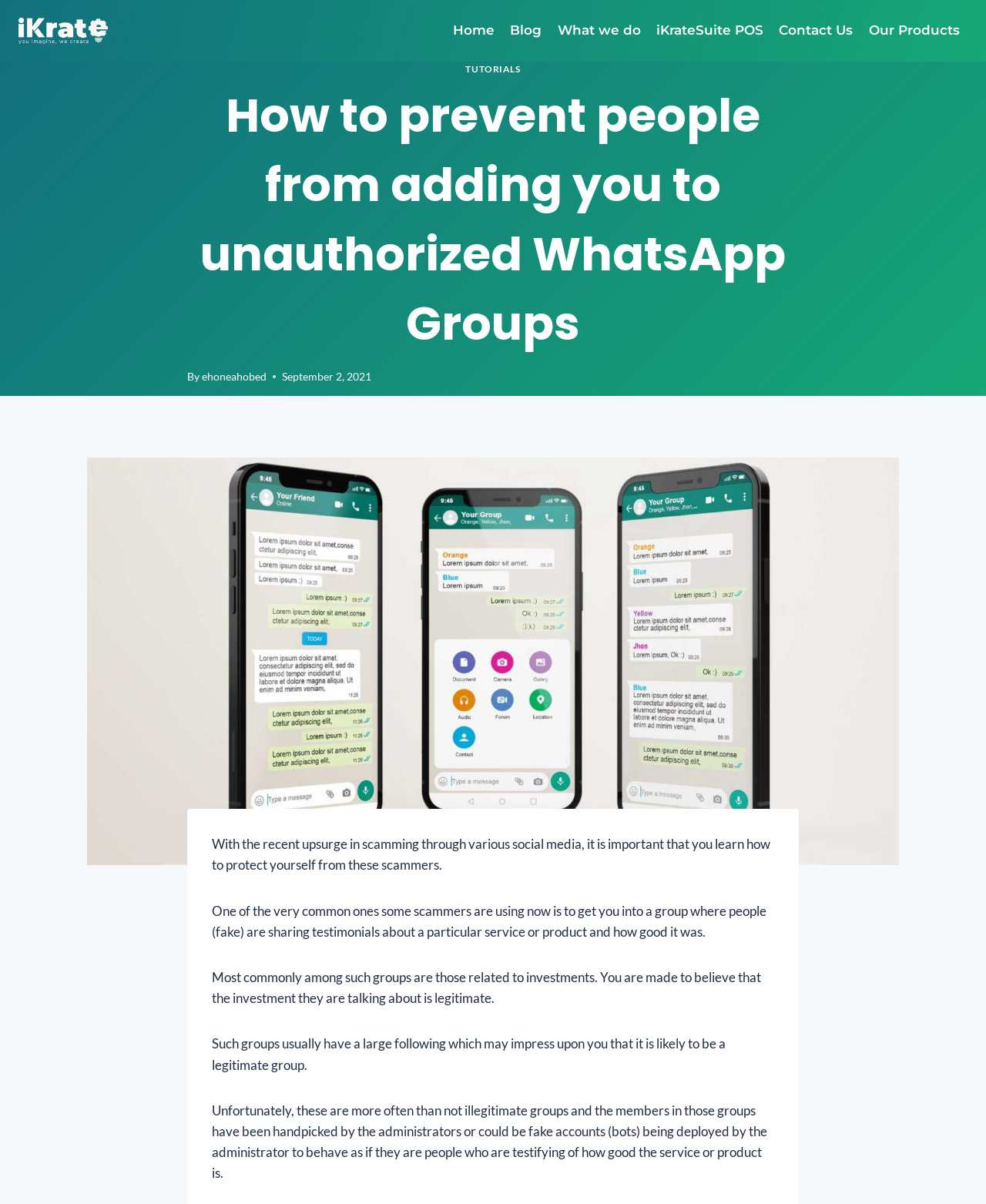Pinpoint the bounding box coordinates for the area that should be clicked to perform the following instruction: "visit the Blog page".

[0.509, 0.01, 0.557, 0.041]